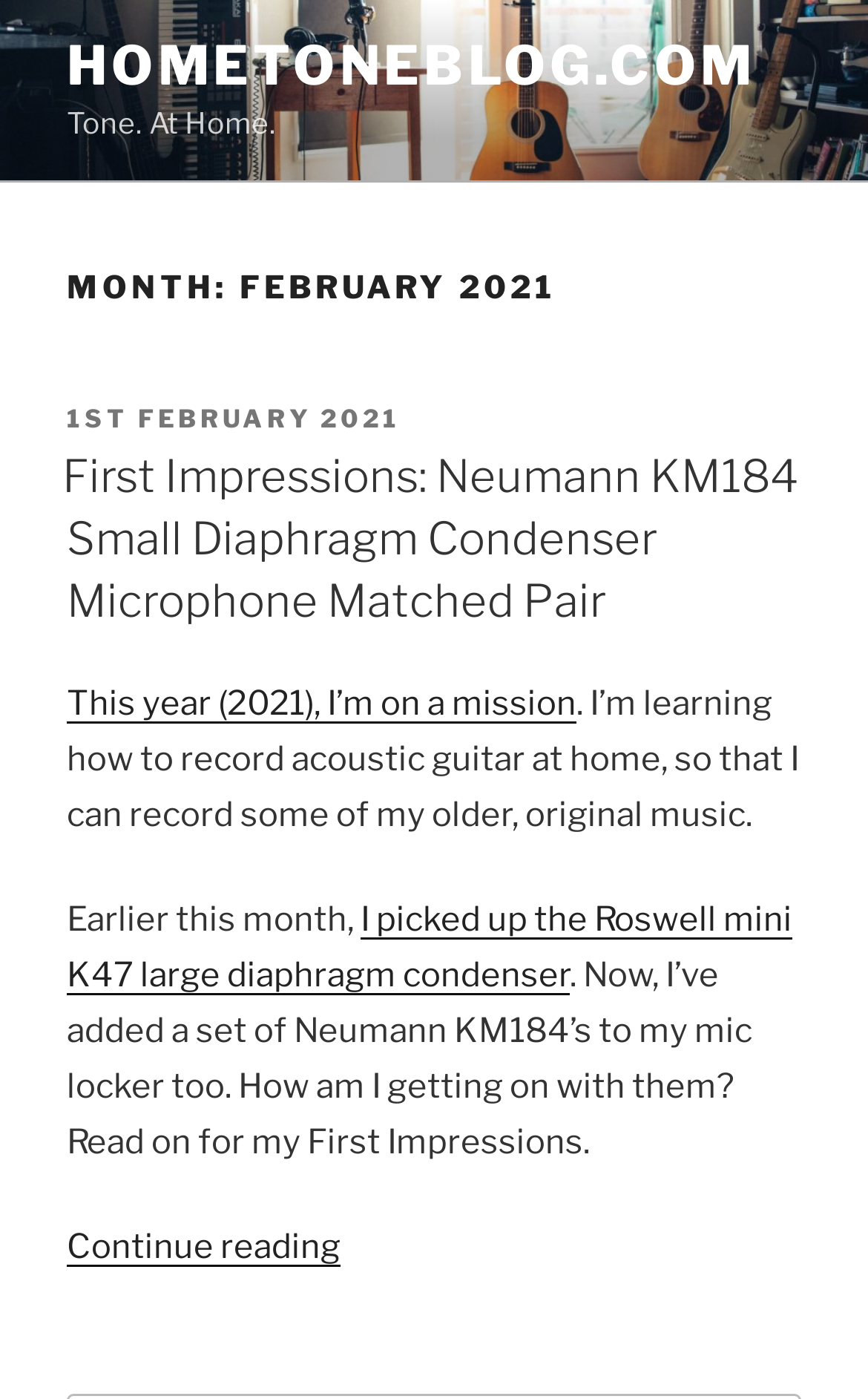What is the author trying to learn?
Based on the visual information, provide a detailed and comprehensive answer.

I determined the answer by looking at the static text element 'I’m learning how to record acoustic guitar at home, so that I can record some of my older, original music.' which indicates what the author is trying to learn.